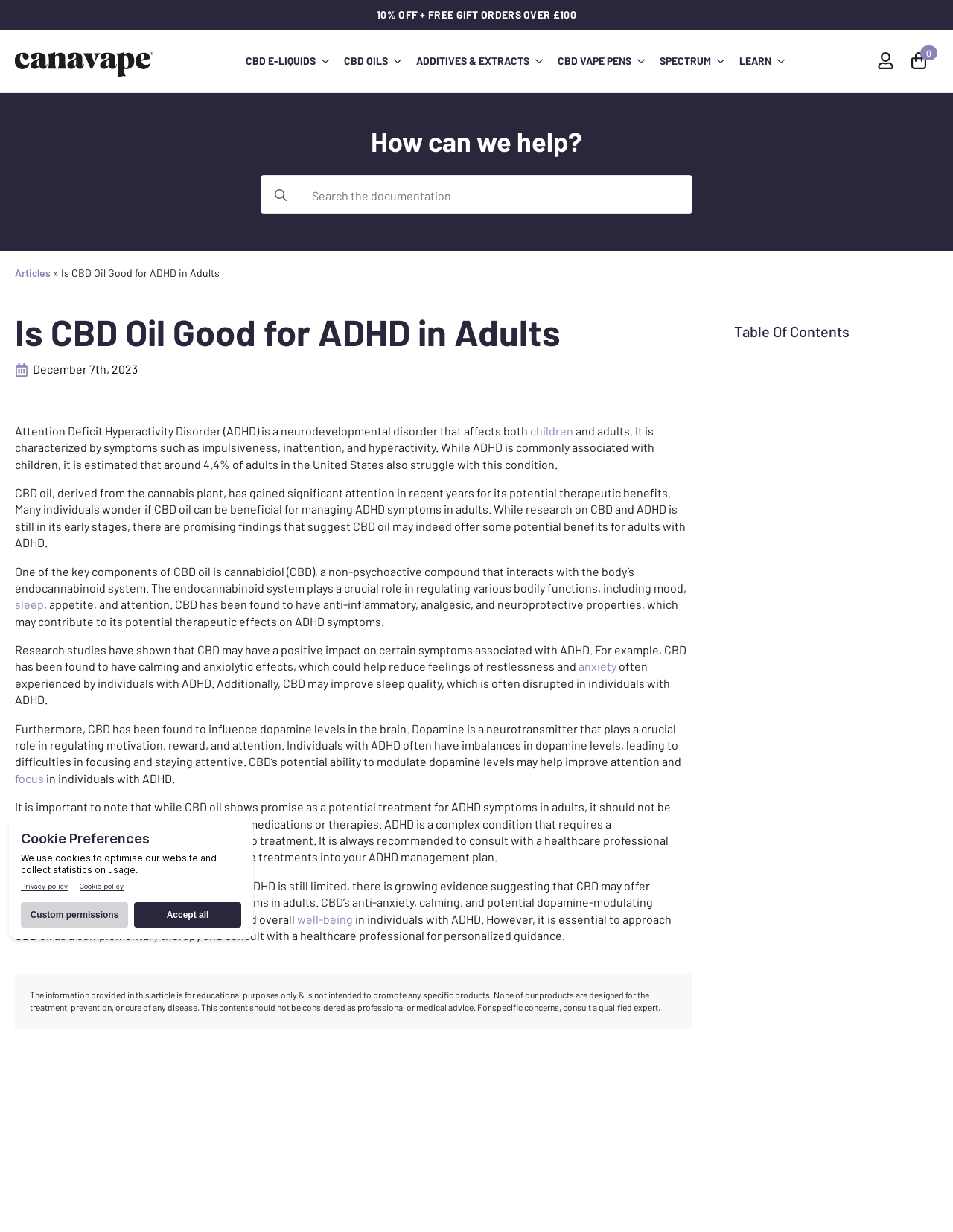Can you extract the primary headline text from the webpage?

Is CBD Oil Good for ADHD in Adults